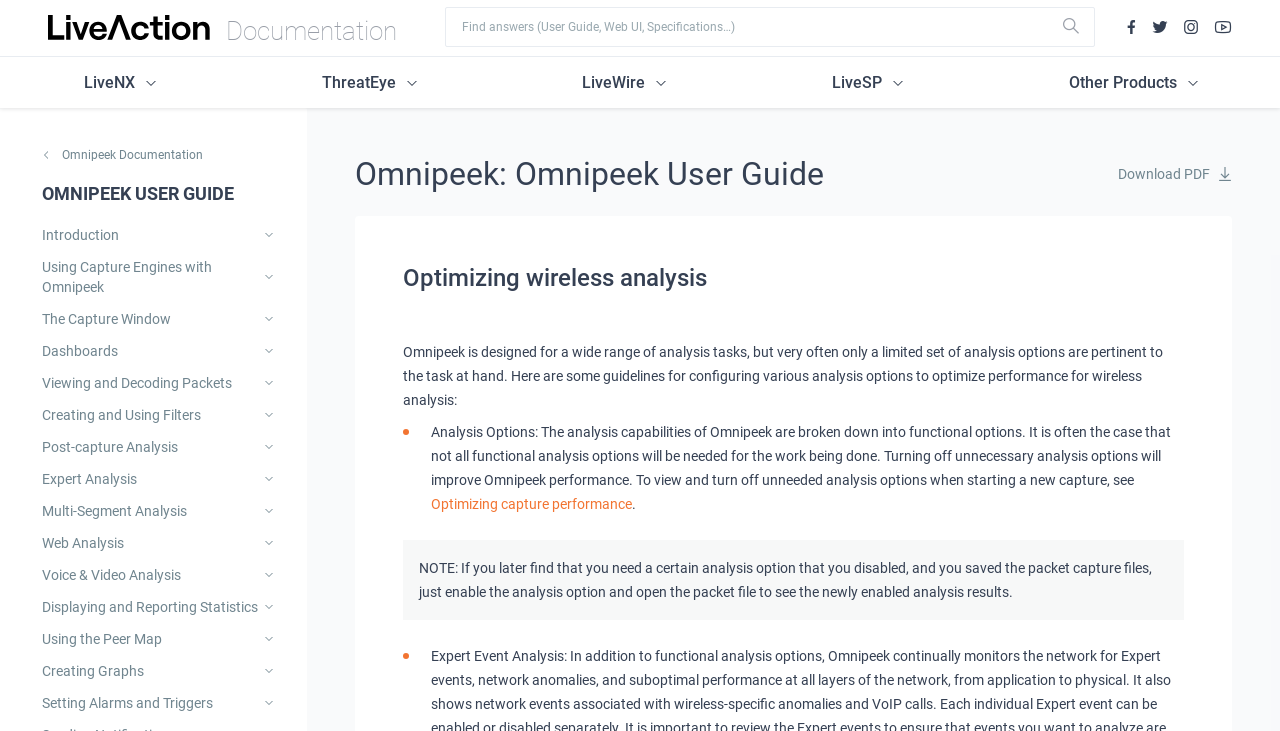What is the purpose of Omnipeek?
Using the details shown in the screenshot, provide a comprehensive answer to the question.

The static text 'Optimizing wireless analysis' and the context of the page suggest that Omnipeek is a tool designed for wireless analysis.